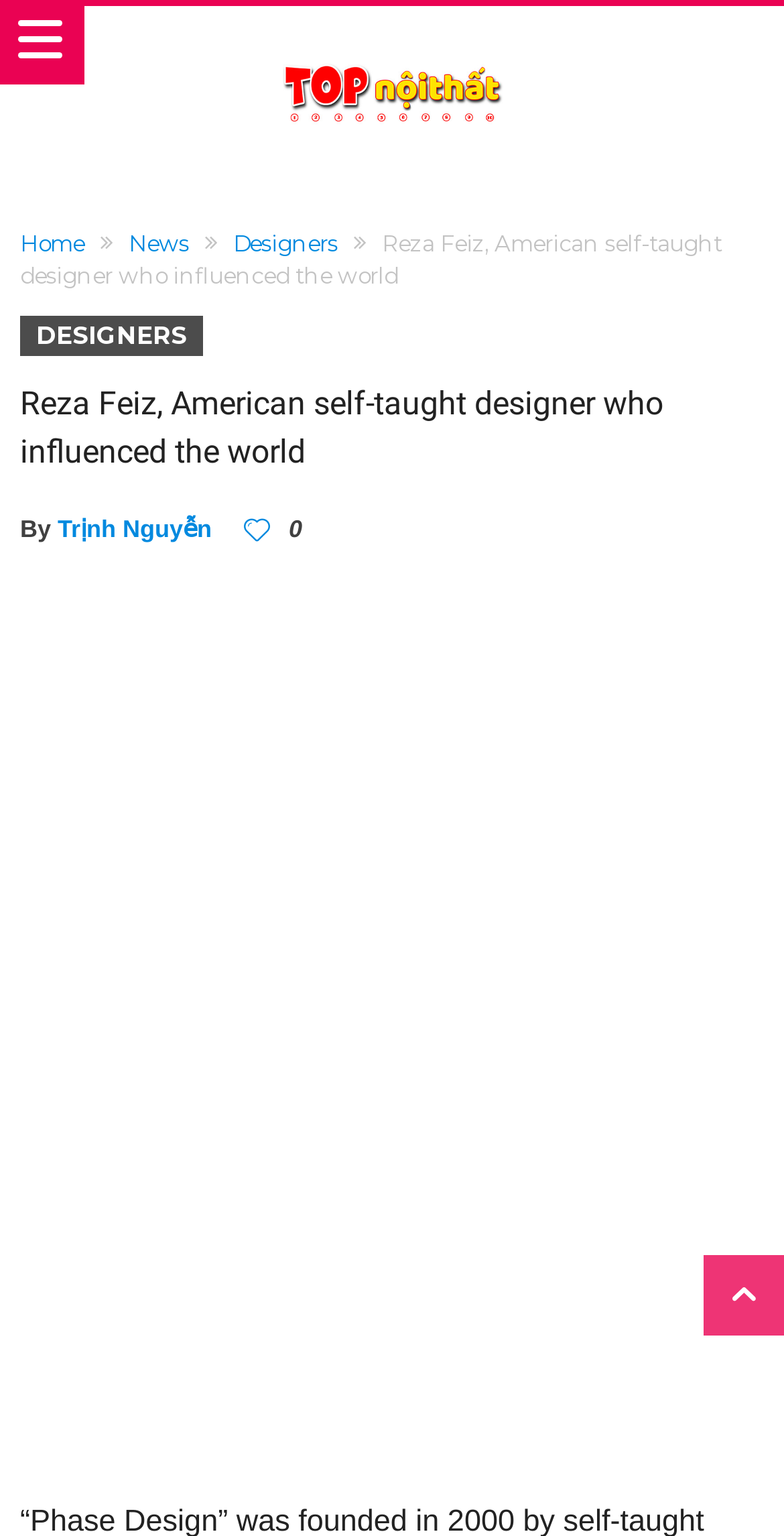Use a single word or phrase to answer this question: 
What is the purpose of the button at the bottom right?

Go Top